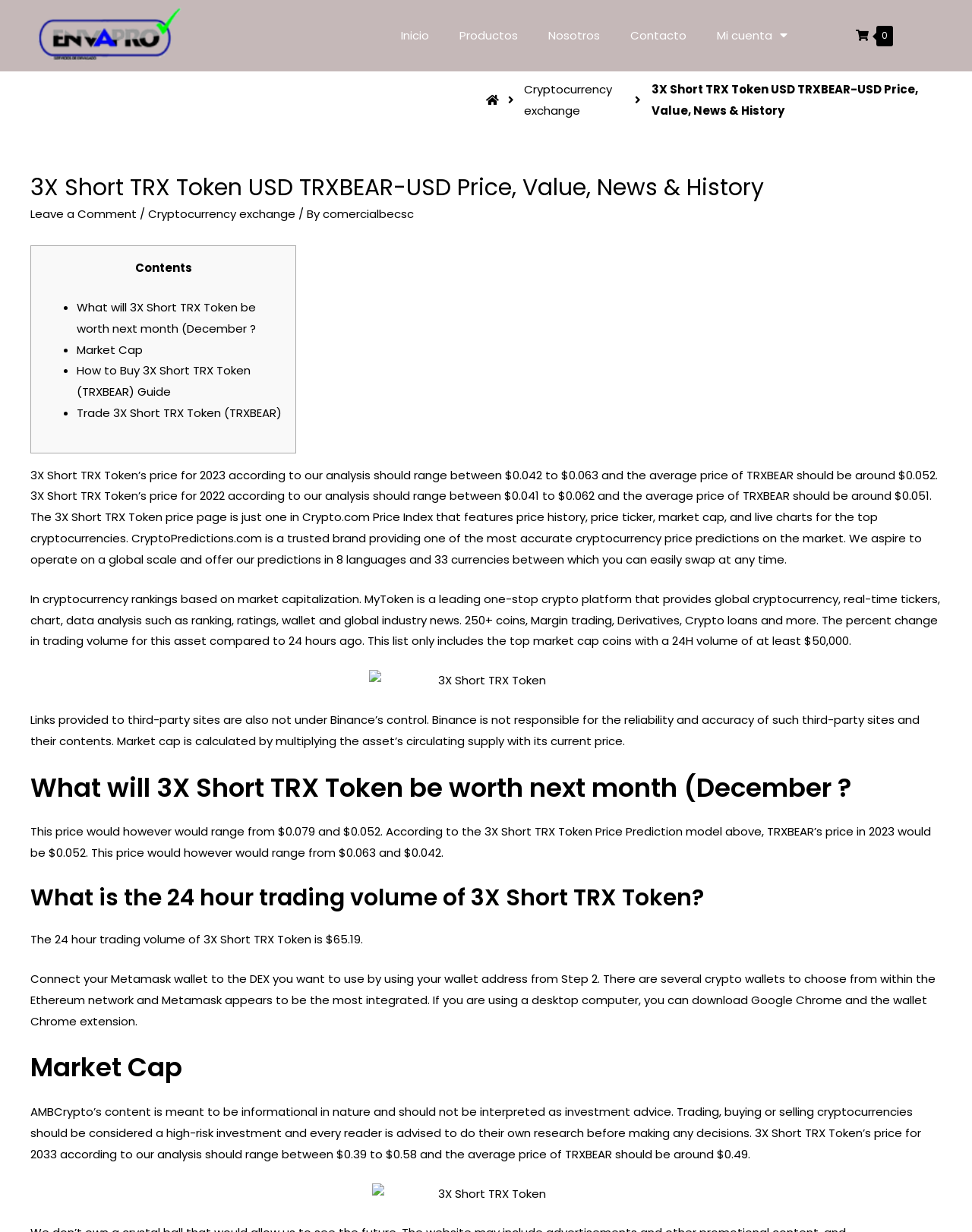Answer the question below in one word or phrase:
What is the current price range of 3X Short TRX Token?

$0.042 to $0.063